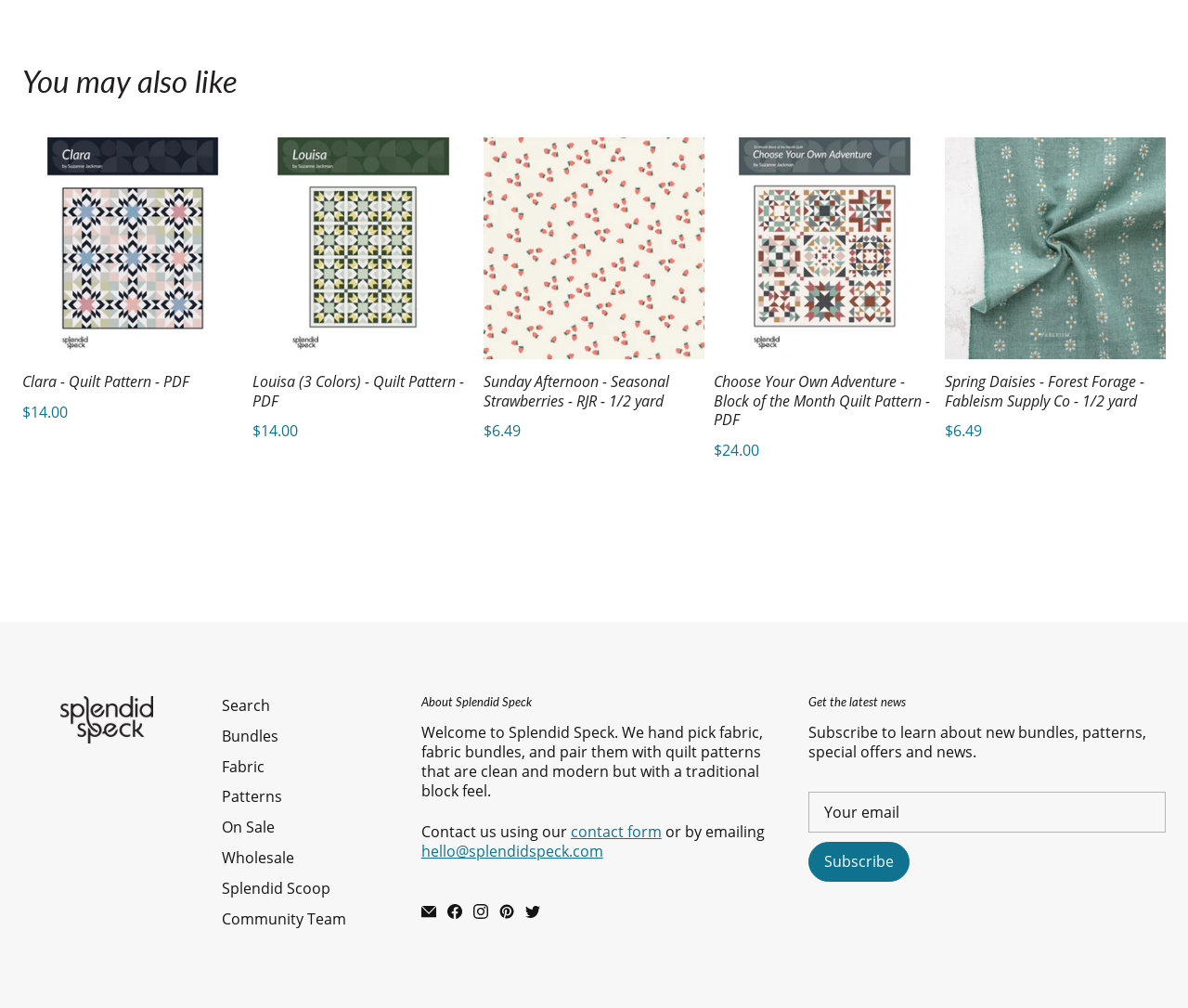Respond to the following question using a concise word or phrase: 
What is the name of the company?

Splendid Speck